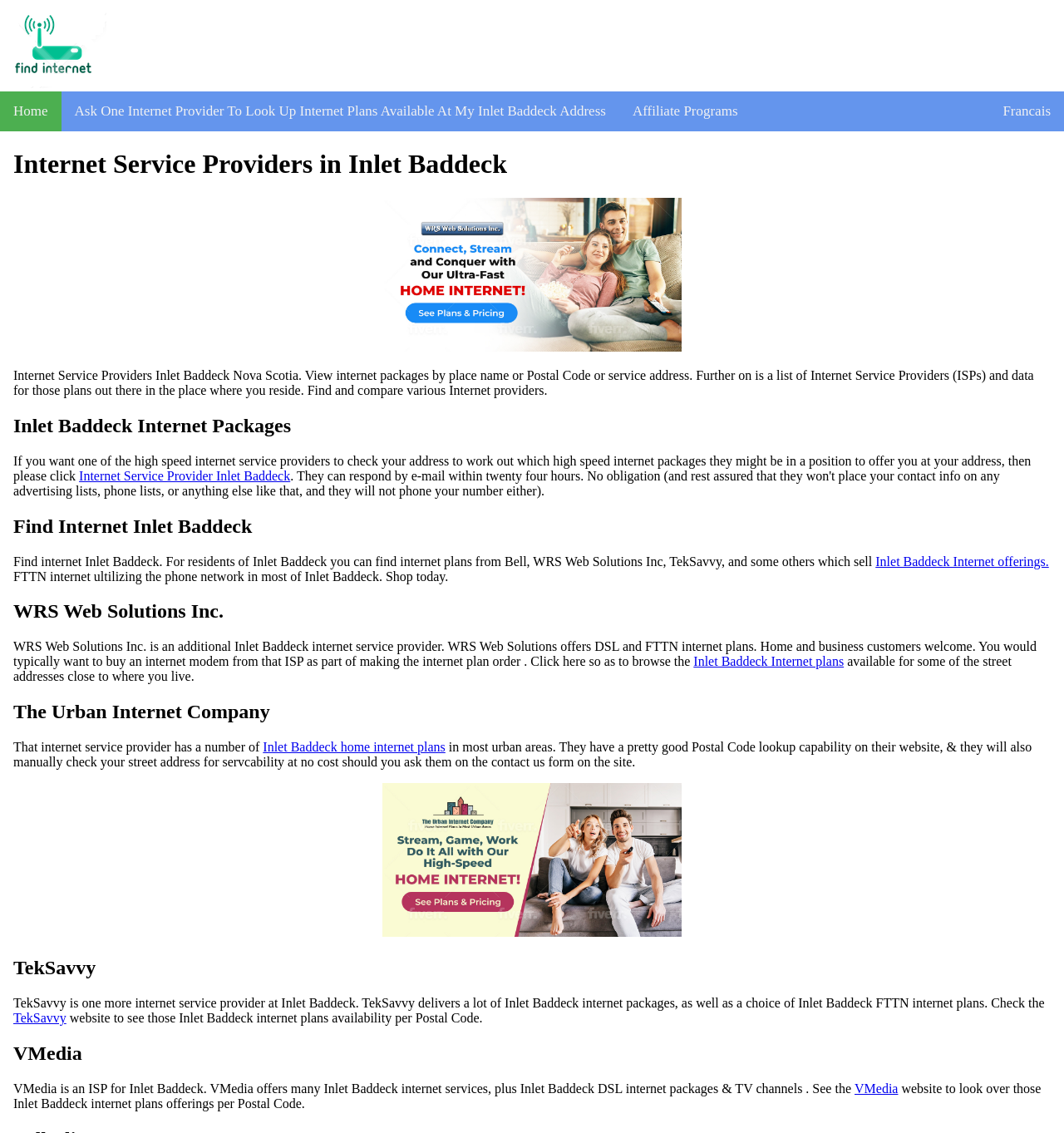Please find the bounding box coordinates of the section that needs to be clicked to achieve this instruction: "Check internet offerings from WRS Web Solutions Inc.".

[0.652, 0.578, 0.793, 0.591]